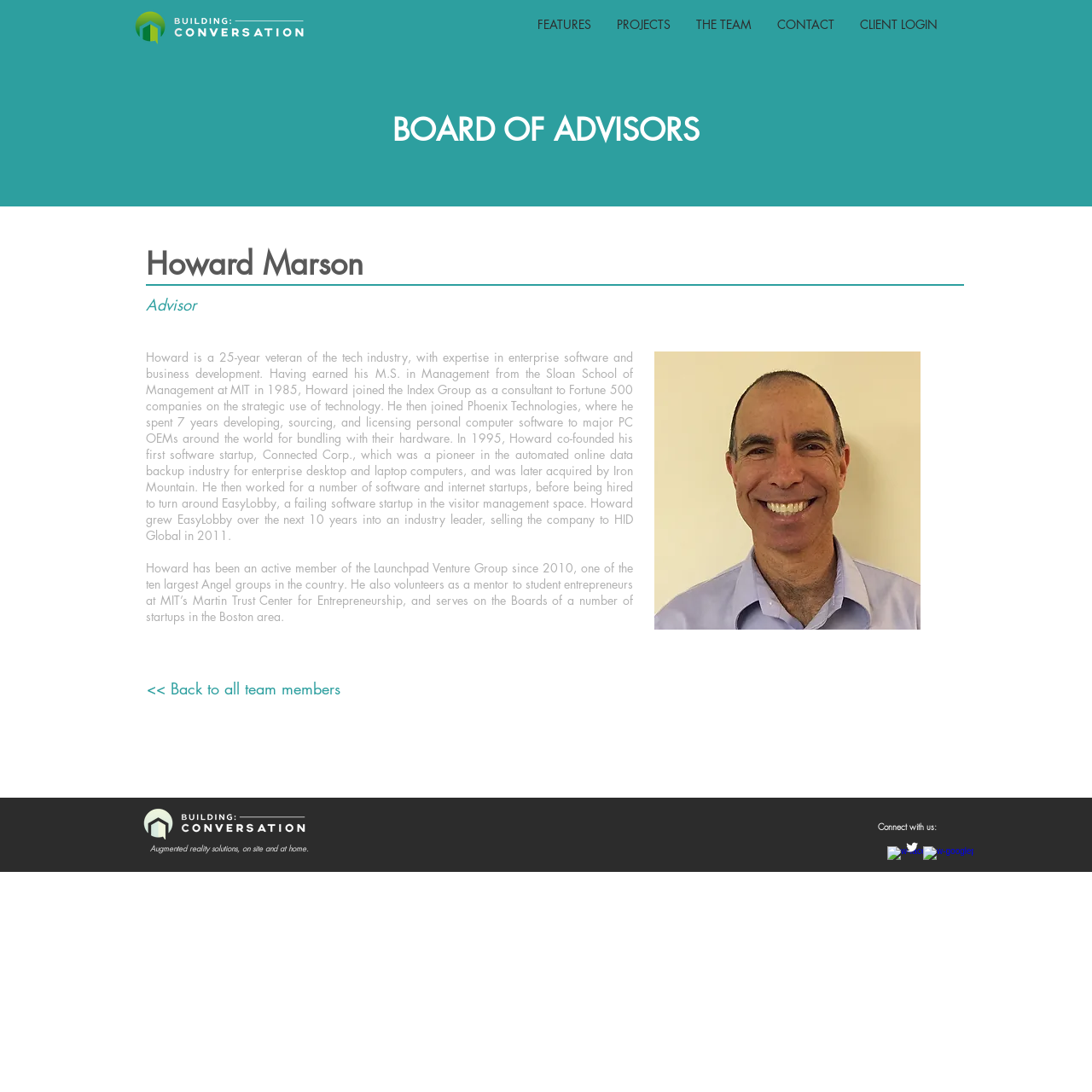Refer to the image and offer a detailed explanation in response to the question: What is Howard Marson's profession?

Based on the webpage, Howard Marson is an advisor, as indicated by the heading 'Advisor' below his name. His bio also mentions his experience in the tech industry and his involvement with various startups.